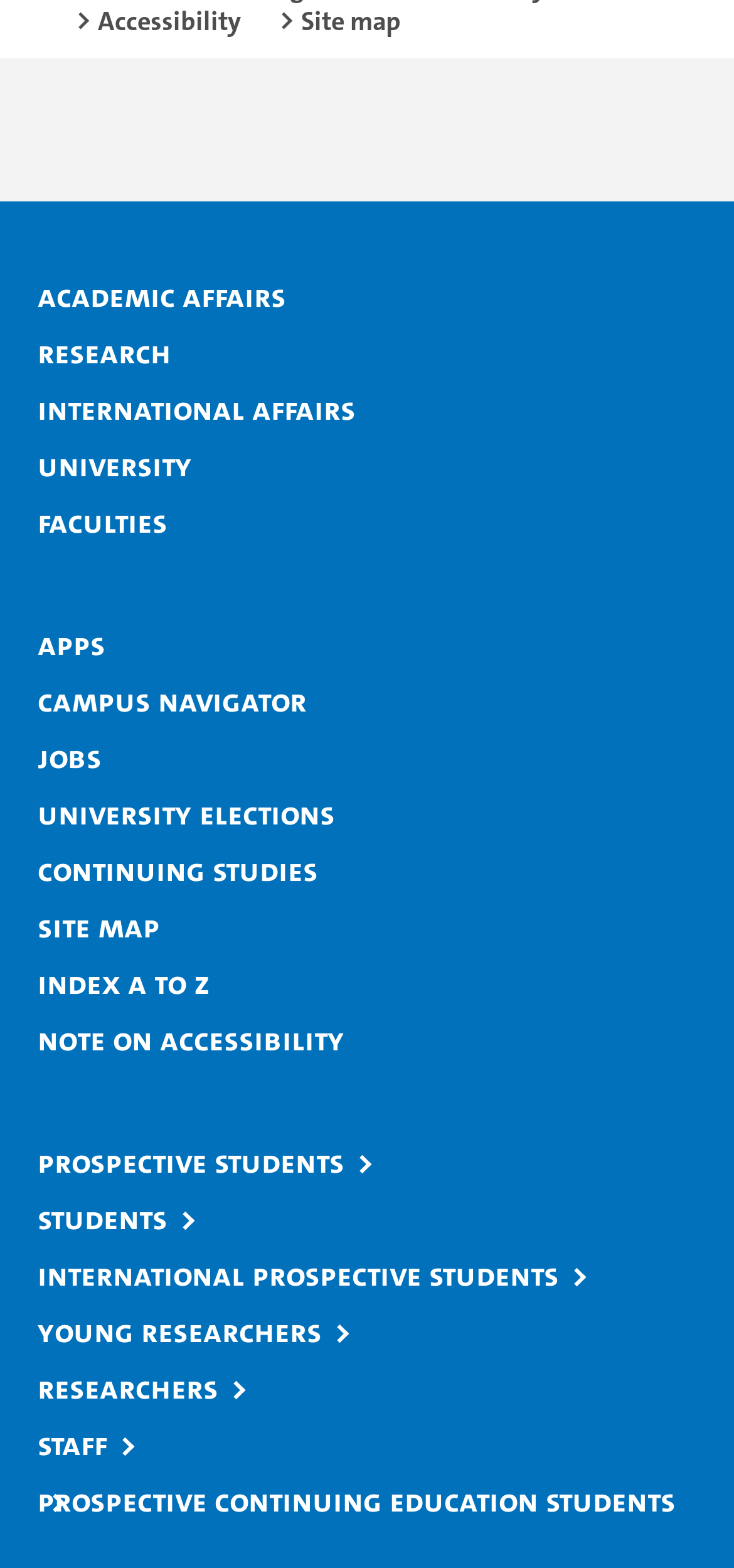Show me the bounding box coordinates of the clickable region to achieve the task as per the instruction: "Explore Research".

[0.051, 0.211, 0.274, 0.237]